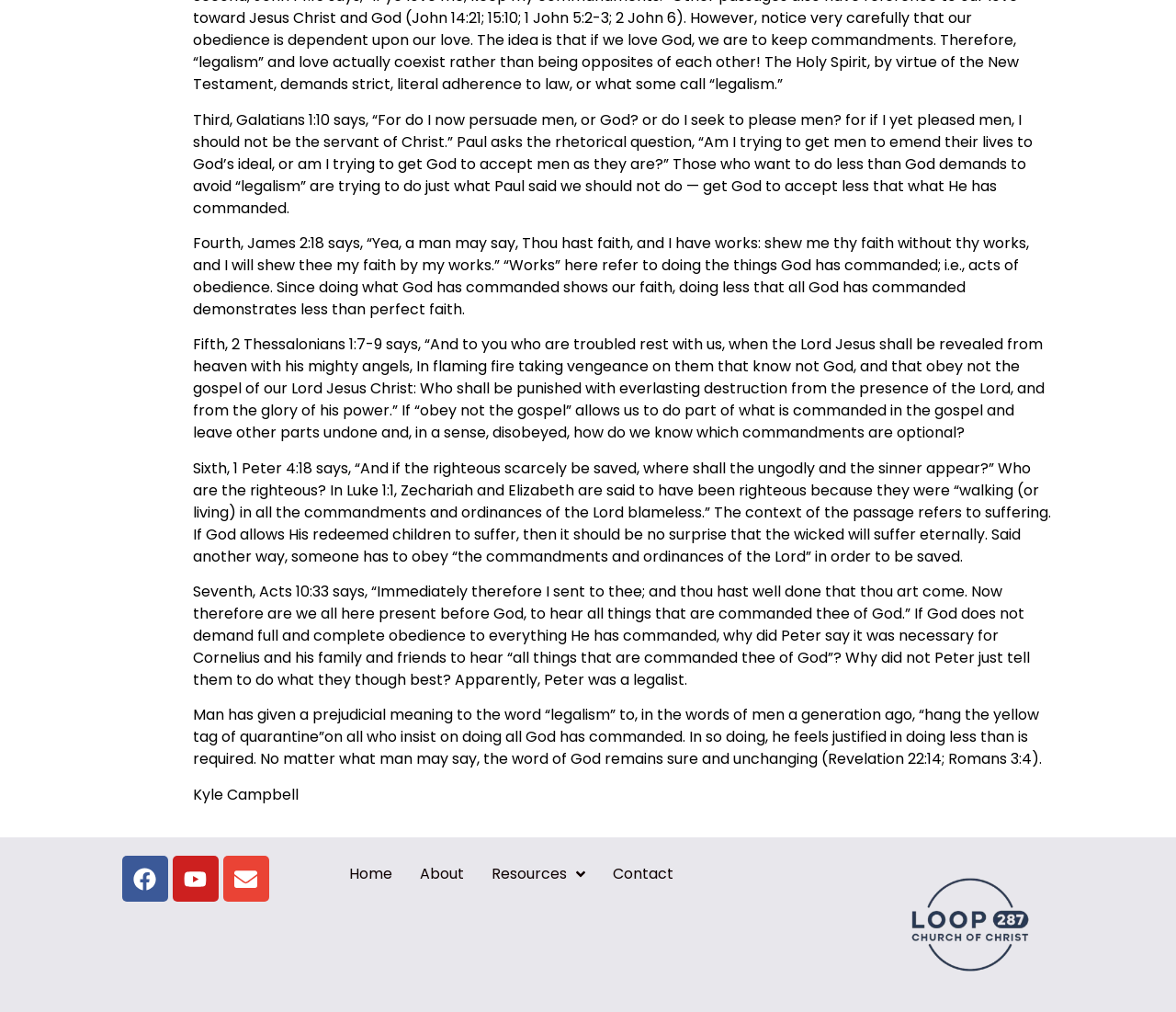What is the significance of the quote from 1 Peter 4:18? Analyze the screenshot and reply with just one word or a short phrase.

To illustrate the importance of obedience